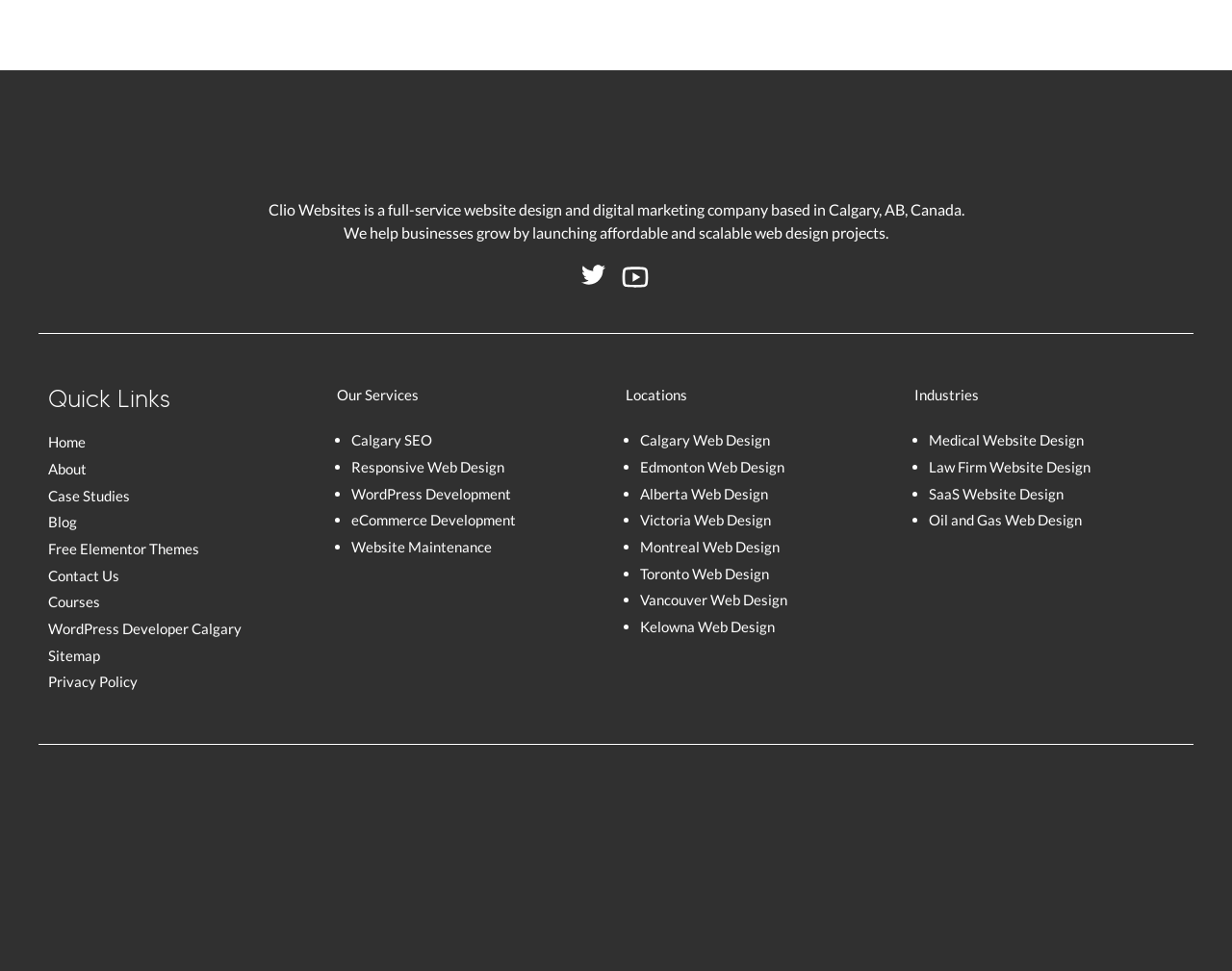Please specify the bounding box coordinates of the clickable section necessary to execute the following command: "Explore the Locations page".

[0.508, 0.397, 0.558, 0.415]